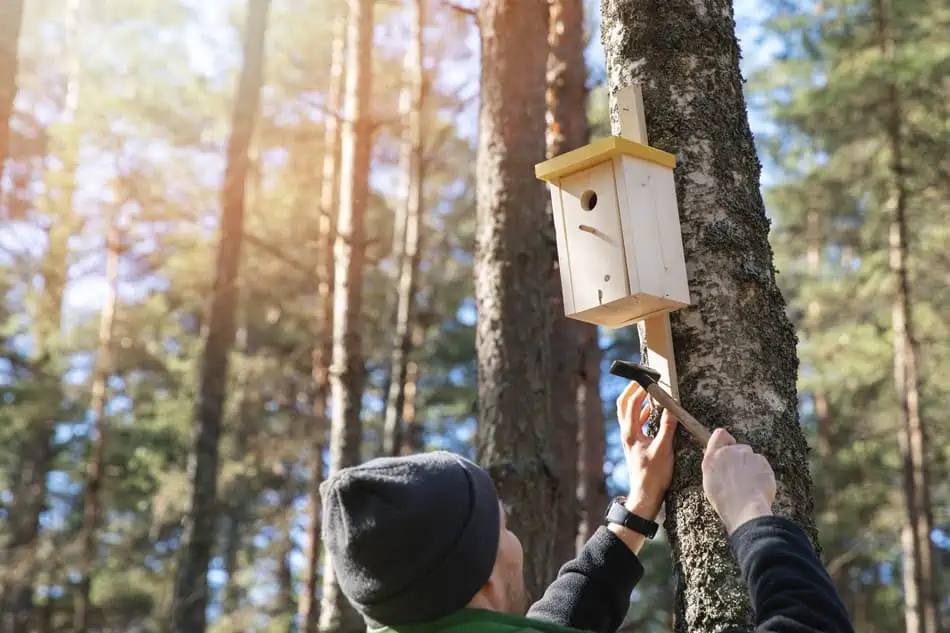Refer to the image and offer a detailed explanation in response to the question: What is the primary purpose of the birdhouse?

The birdhouse is specifically designed to attract woodpeckers, providing them with a safe nesting space, which is essential for their survival and well-being, especially considering their protection under various wildlife regulations in America.